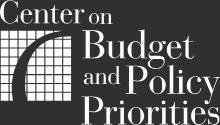Please provide a one-word or short phrase answer to the question:
What is the organization's mission?

Influence public policy decisions